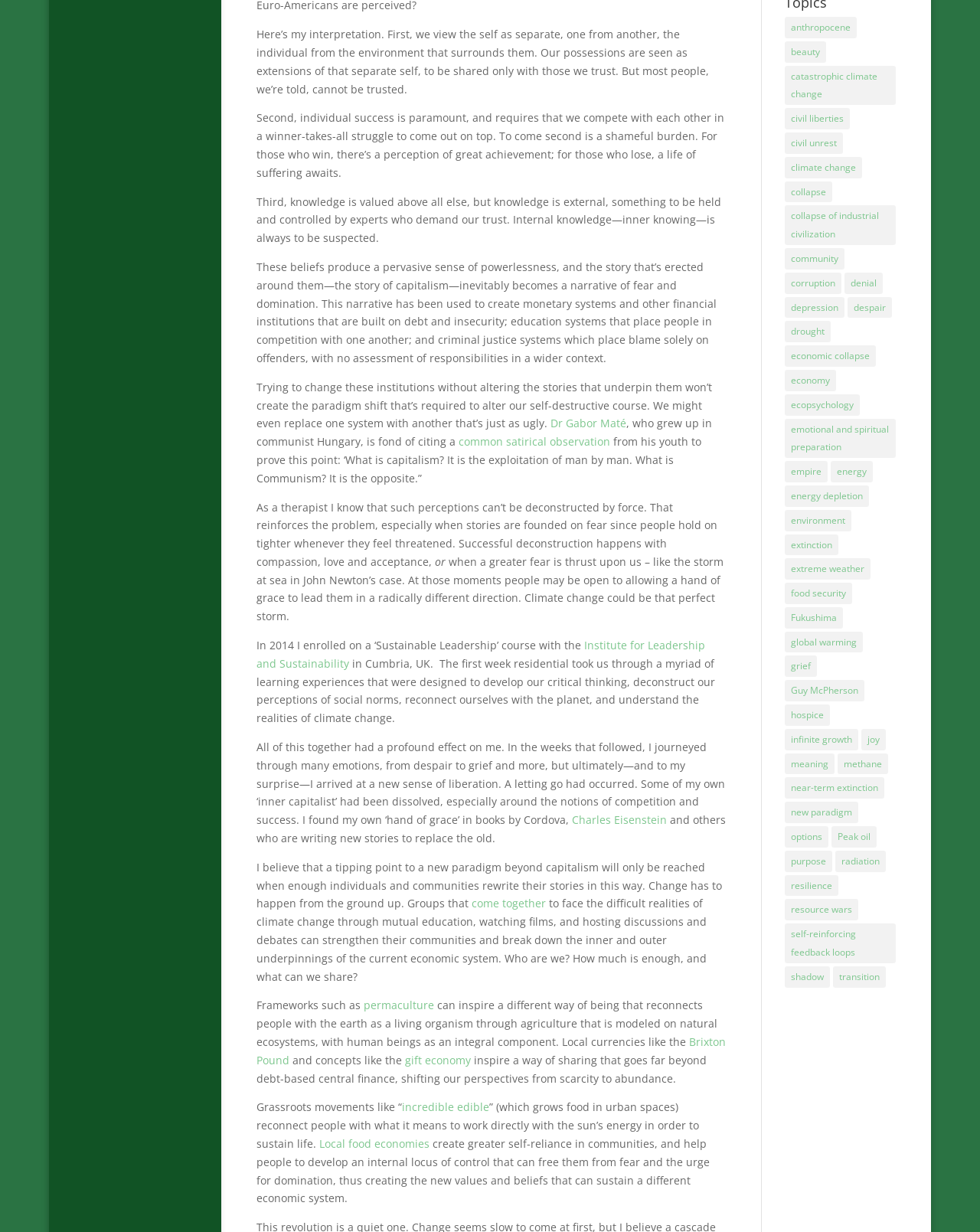Find the bounding box coordinates for the area that should be clicked to accomplish the instruction: "Explore the concept of 'gift economy'".

[0.414, 0.854, 0.481, 0.866]